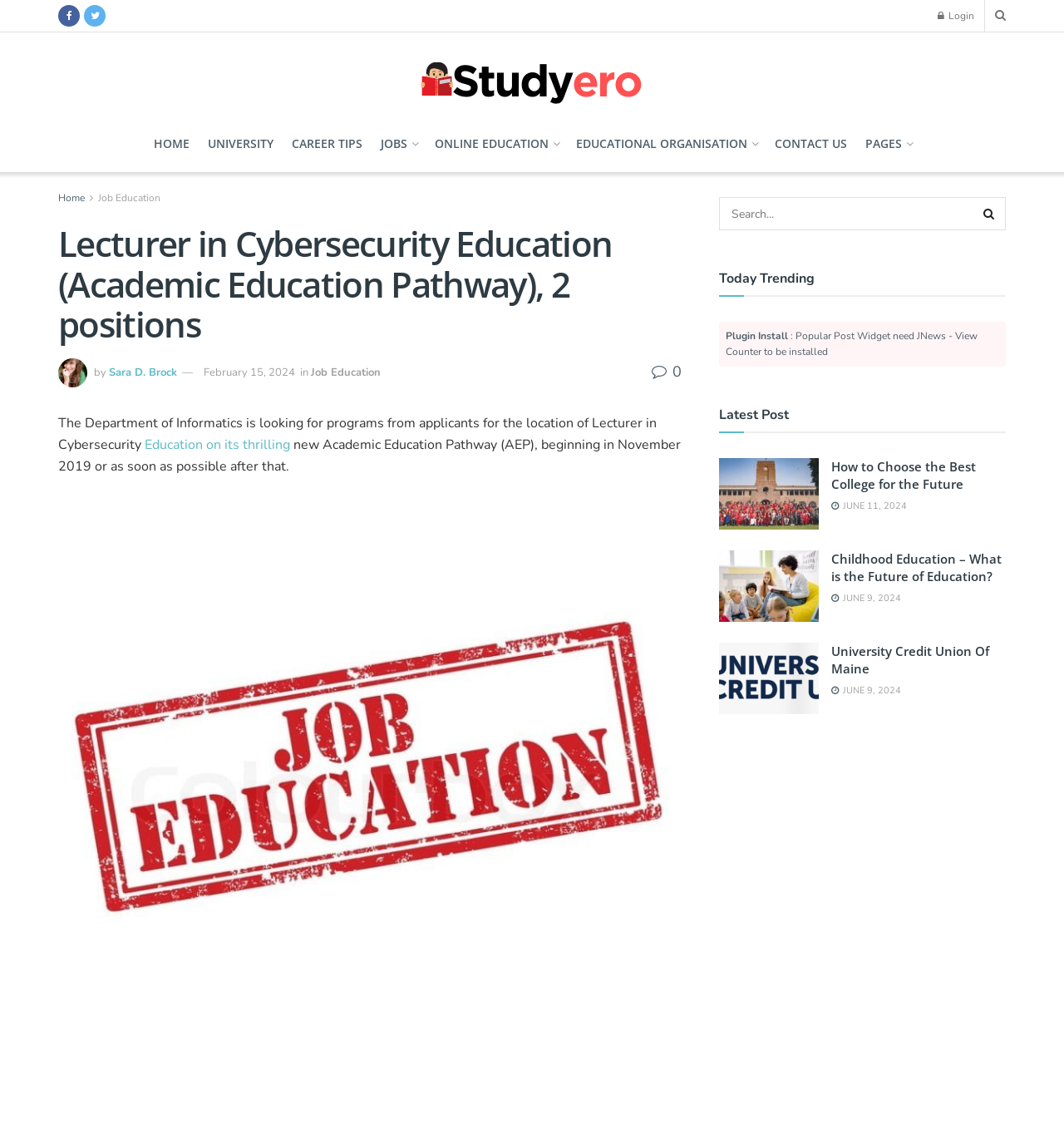Provide the bounding box coordinates for the specified HTML element described in this description: "Educational Organisation". The coordinates should be four float numbers ranging from 0 to 1, in the format [left, top, right, bottom].

[0.541, 0.103, 0.711, 0.153]